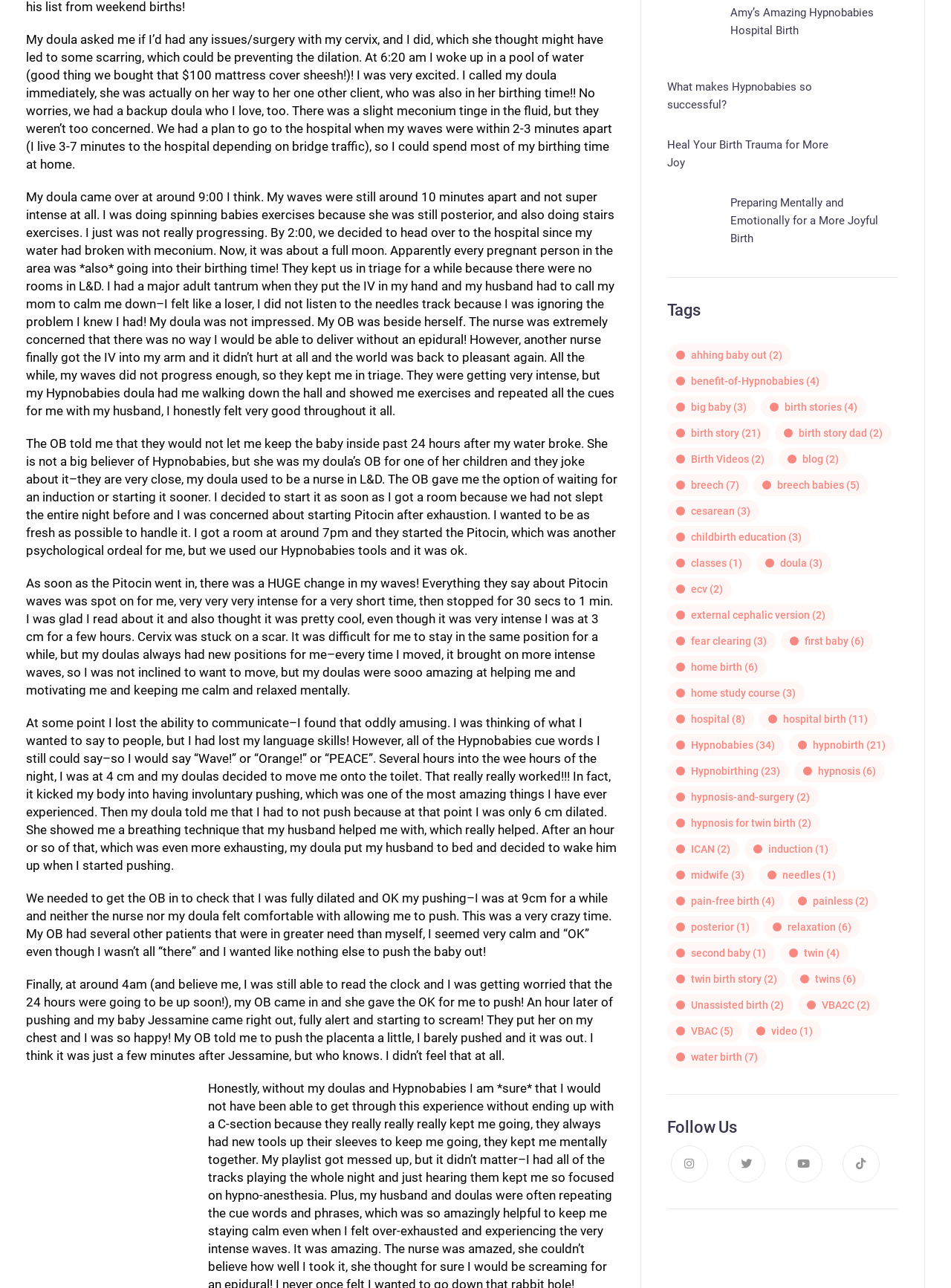Determine the bounding box coordinates for the area you should click to complete the following instruction: "Read the article about 'What makes Hypnobabies so successful?'".

[0.701, 0.061, 0.945, 0.088]